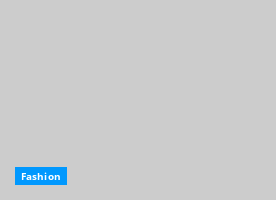What category is prominently featured in the image?
Please respond to the question thoroughly and include all relevant details.

The fashion category is prominently featured, encouraging users to engage with trendy and timeless ethnic wear concepts, which indicates that the category of fashion is prominently featured in the image.